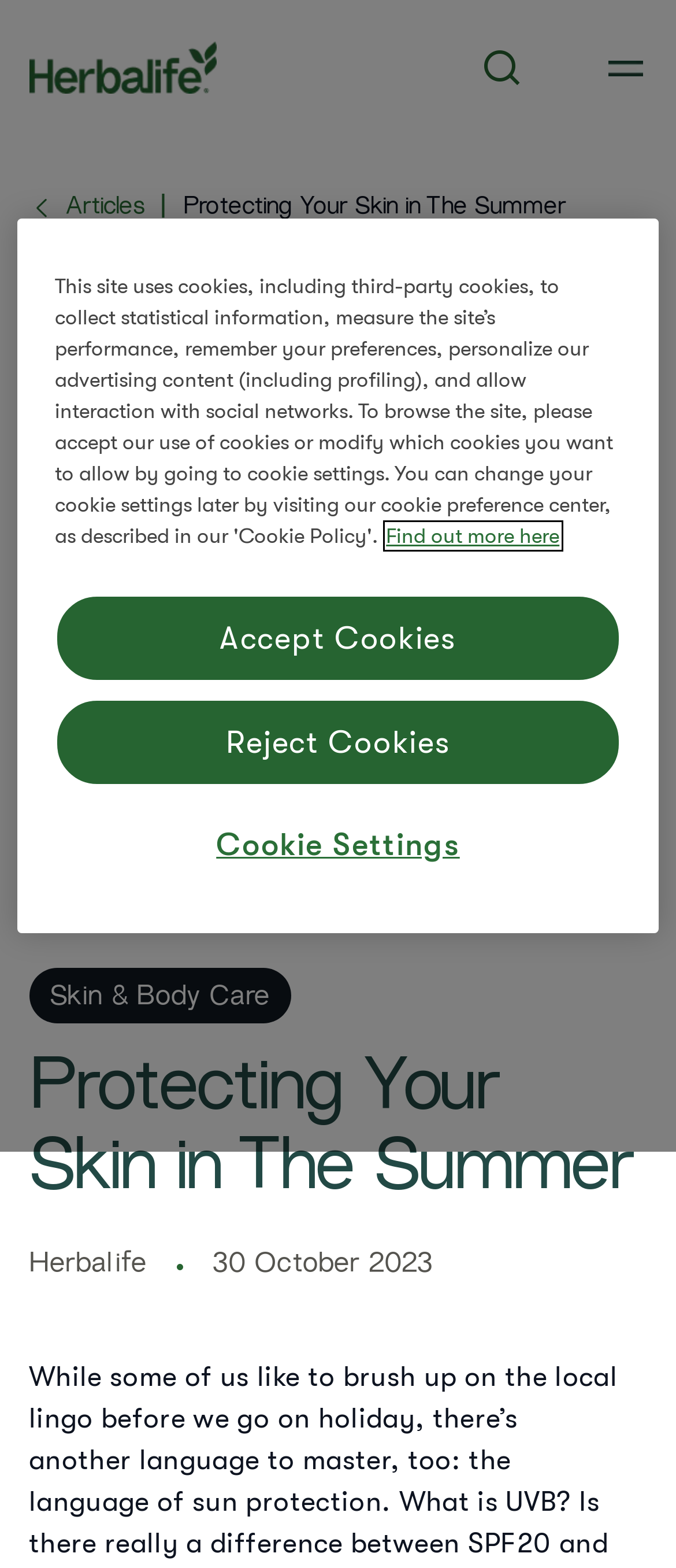Write an exhaustive caption that covers the webpage's main aspects.

The webpage is about protecting your skin in the summer months, specifically discussing UVA, UVB, and SPF. At the top left corner, there is the Herbalife One Logo, which is a link. Next to it, there is a search button and a layout menu button on the top right corner. 

Below the top navigation bar, there is a breadcrumb navigation section that spans the entire width of the page. It contains two links: "Articles" and "Protecting Your Skin in The Summer". 

Below the breadcrumb navigation, there is a large image of a young female applying sunblock cream on her face while standing against a blurred sea on a sunny day. This image takes up most of the page's width. 

To the left of the image, there is a heading that reads "Protecting Your Skin in The Summer". Below the heading, there are two lines of text: "Skin & Body Care" and "Herbalife" followed by the date "30 October 2023". 

At the bottom of the page, there is a cookie banner that spans the entire width of the page. It contains a privacy alert dialog with three buttons: "Reject Cookies", "Accept Cookies", and "Cookie Settings". There is also a link to "More information about your privacy" that opens in a new tab.